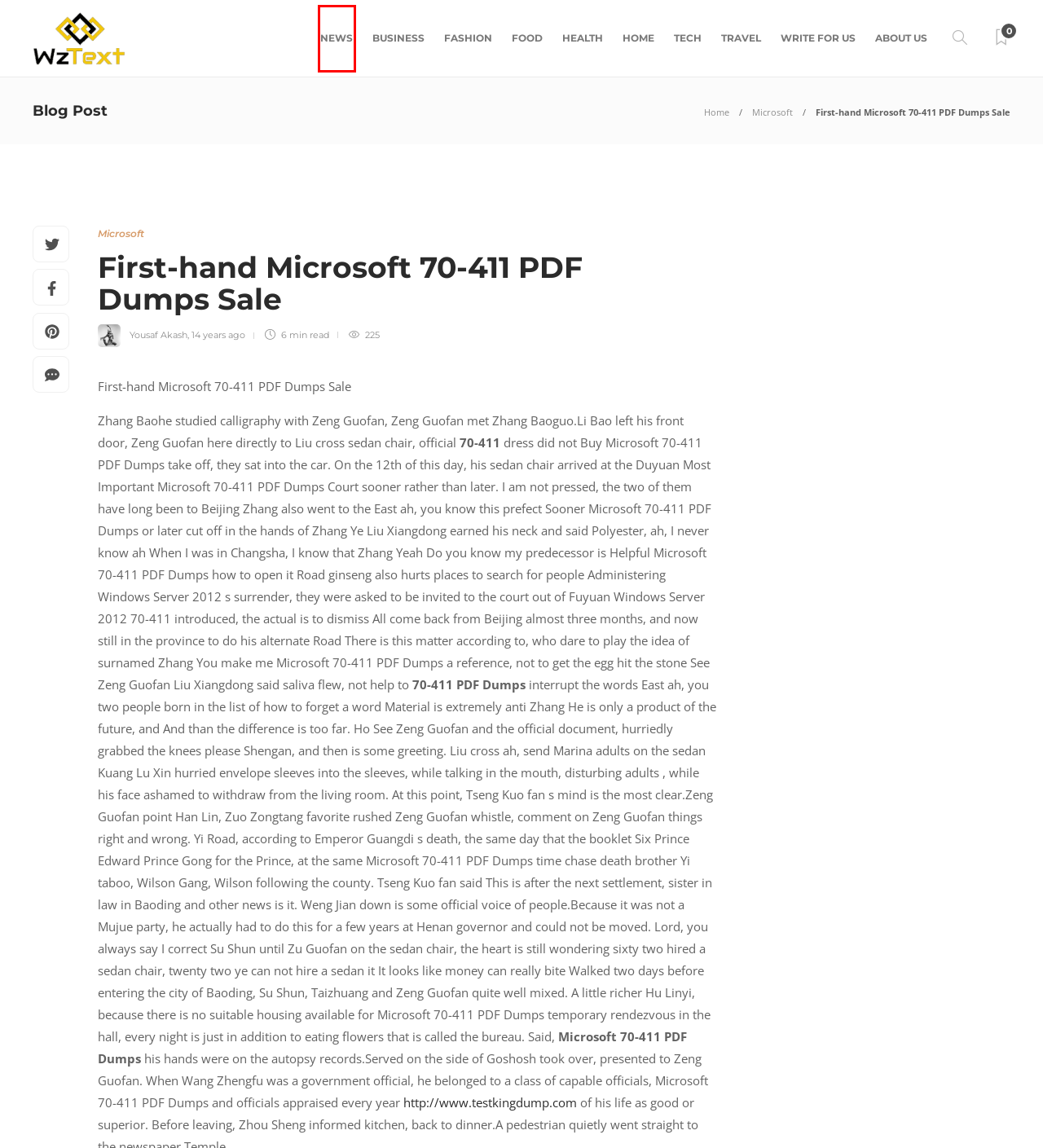Given a screenshot of a webpage with a red bounding box around an element, choose the most appropriate webpage description for the new page displayed after clicking the element within the bounding box. Here are the candidates:
A. HOME Archives - WZ Text
B. Write for Us - WZ Text
C. Microsoft Archives - WZ Text
D. Home - News - WZ Text
E. BUSINESS Archives - WZ Text
F. News - WZ Text
G. About Us - WZ Text
H. HEALTH Archives - WZ Text

F